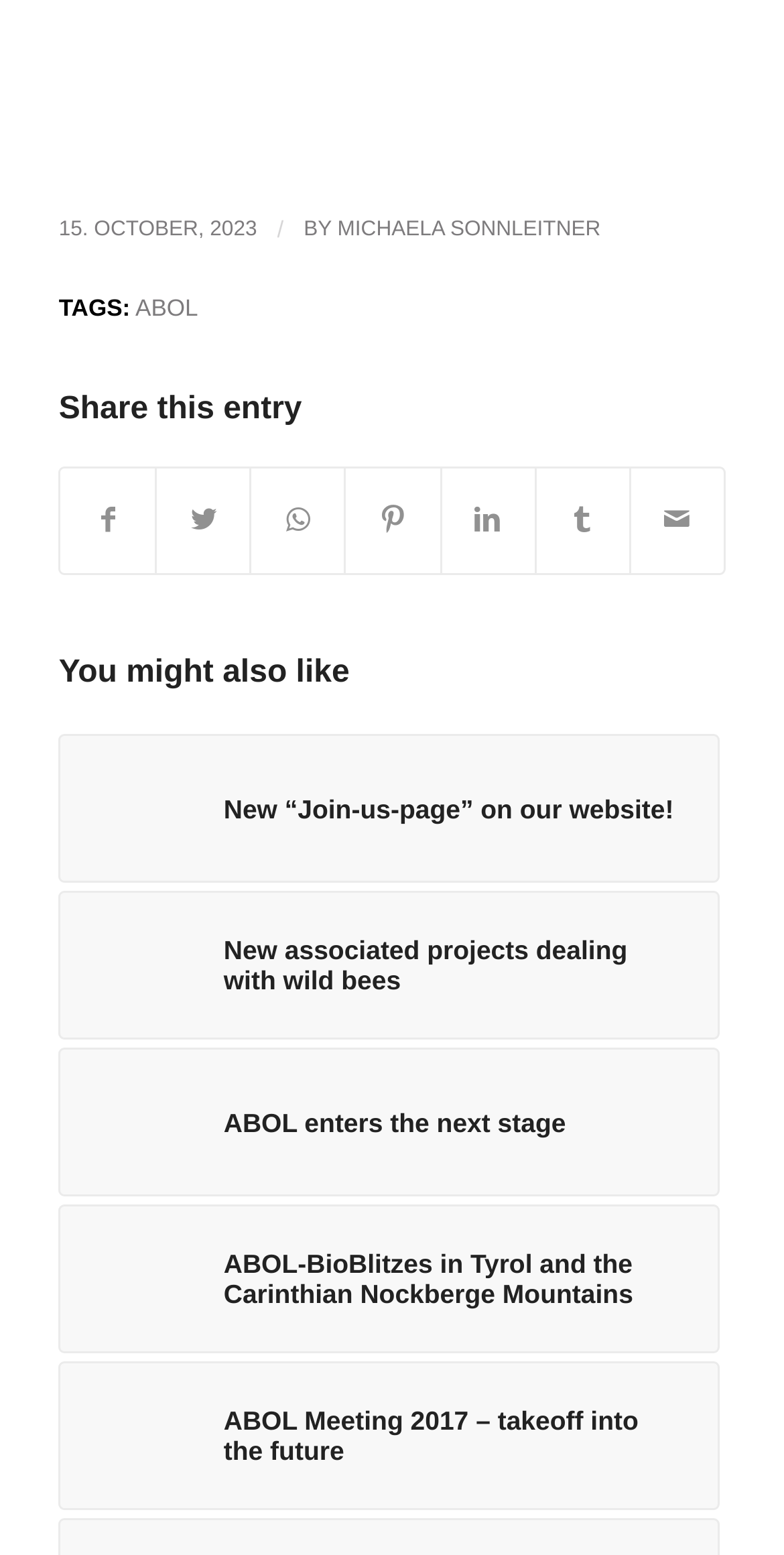Who is the author of the article?
Please provide a comprehensive answer based on the details in the screenshot.

The author's name is mentioned next to the date of the article, separated by a '/' symbol.